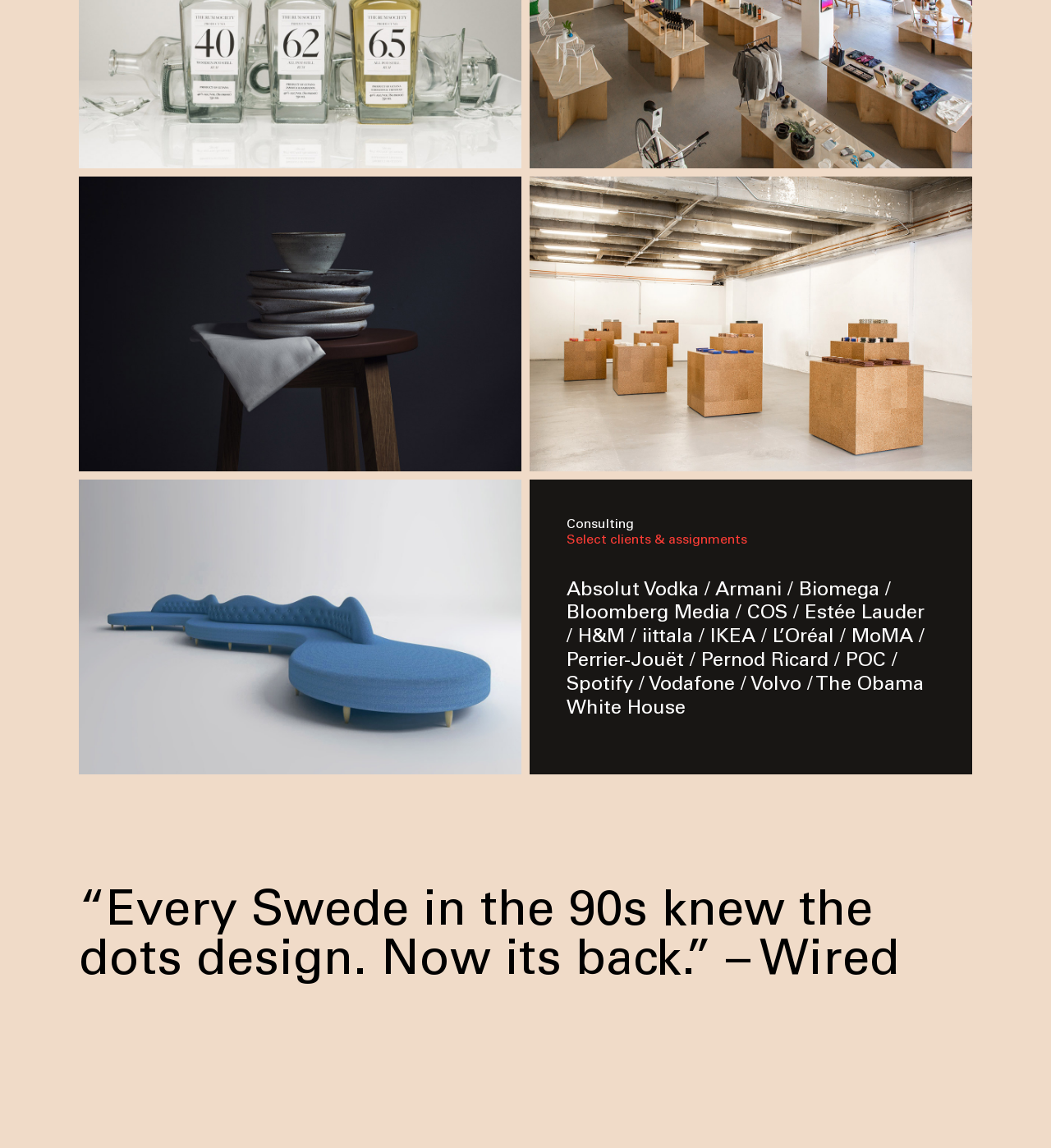Using the elements shown in the image, answer the question comprehensively: What is the theme of the webpage?

The webpage appears to be about design or art, as it contains links to various design-related projects and quotes from design-related magazines. The links and quotes suggest that the webpage is showcasing a design studio or a creative agency.